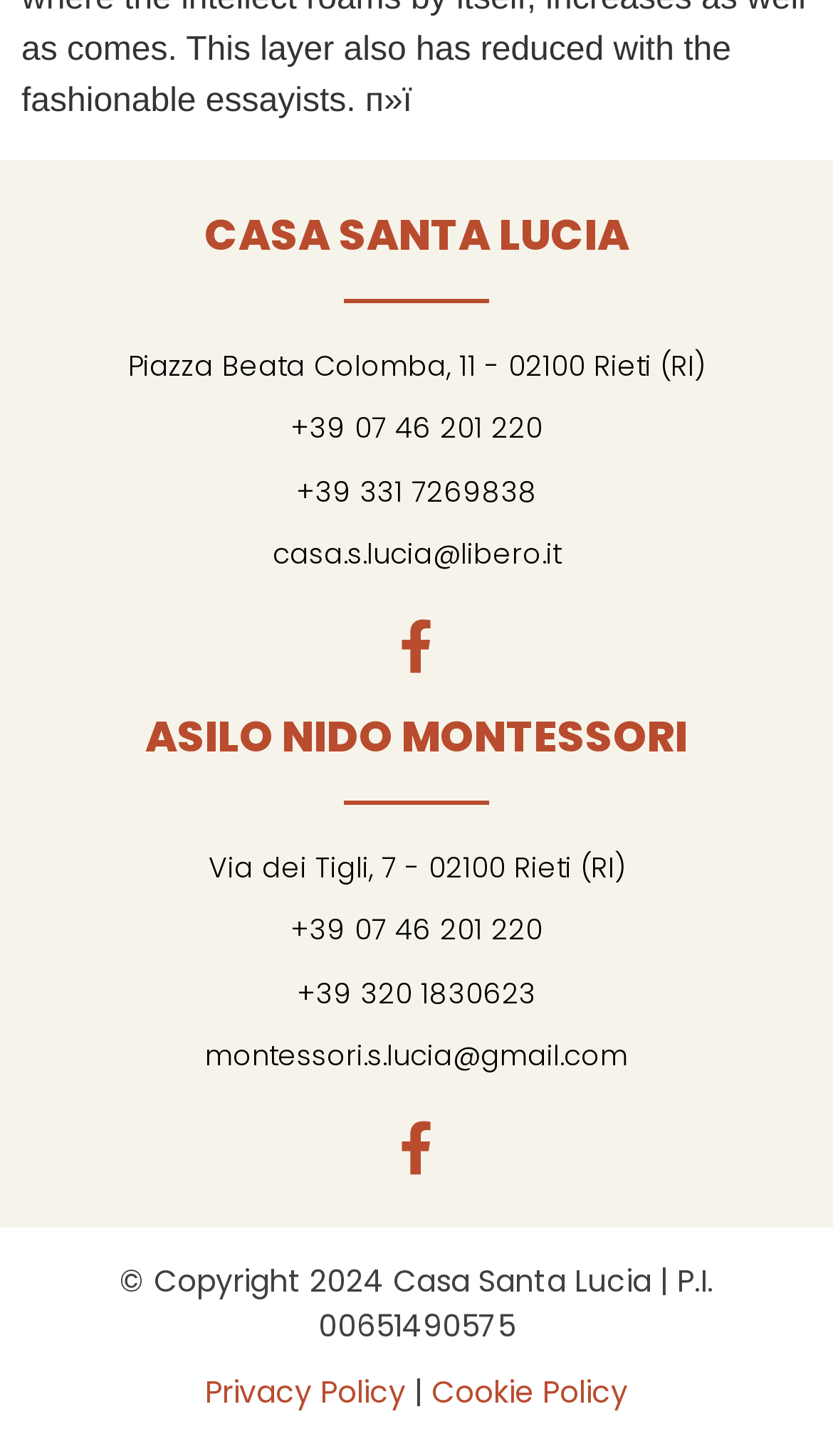Please respond to the question using a single word or phrase:
What is the address of Casa Santa Lucia?

Piazza Beata Colomba, 11 - 02100 Rieti (RI)